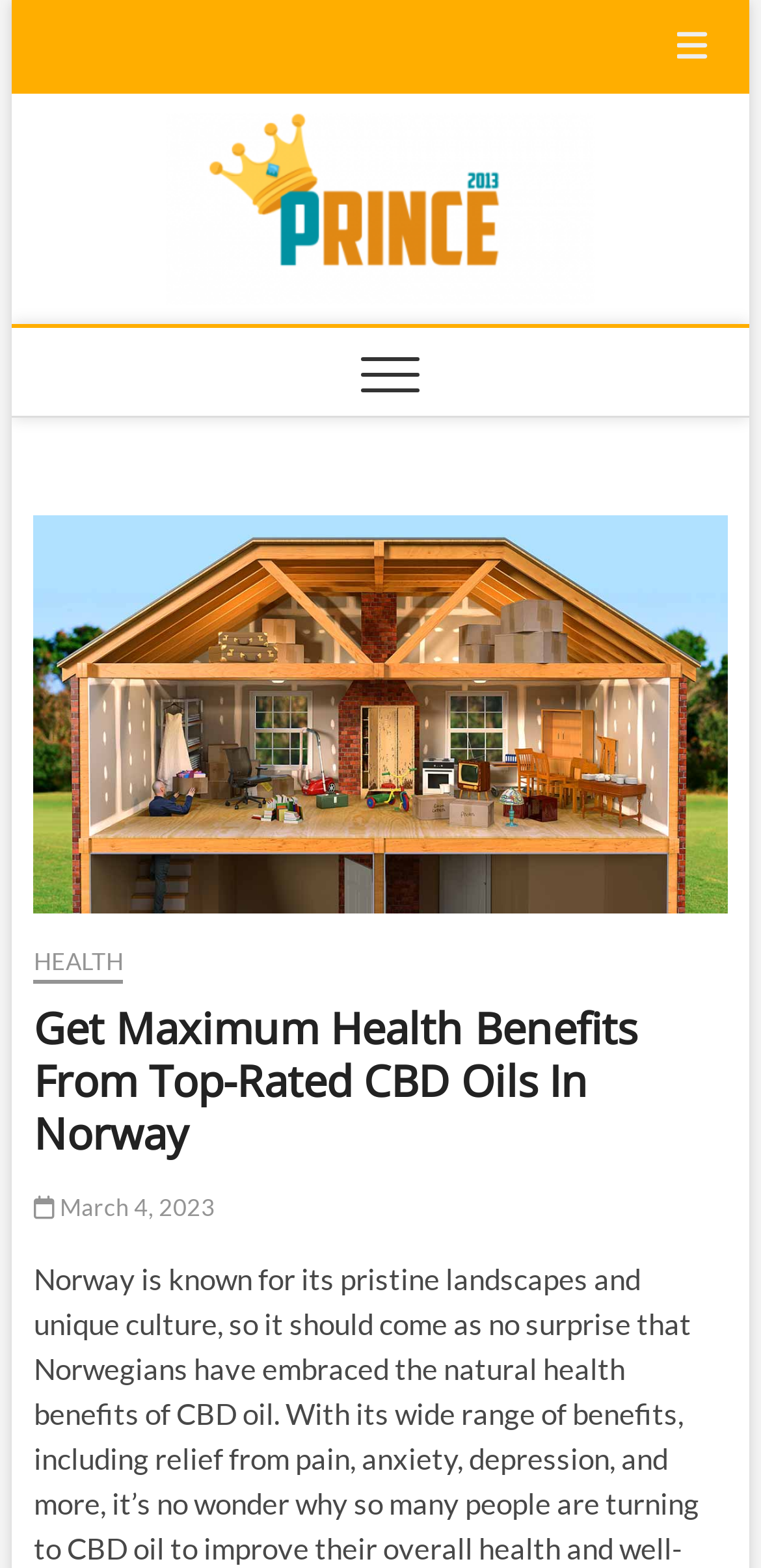Using the format (top-left x, top-left y, bottom-right x, bottom-right y), provide the bounding box coordinates for the described UI element. All values should be floating point numbers between 0 and 1: Health

[0.044, 0.604, 0.163, 0.627]